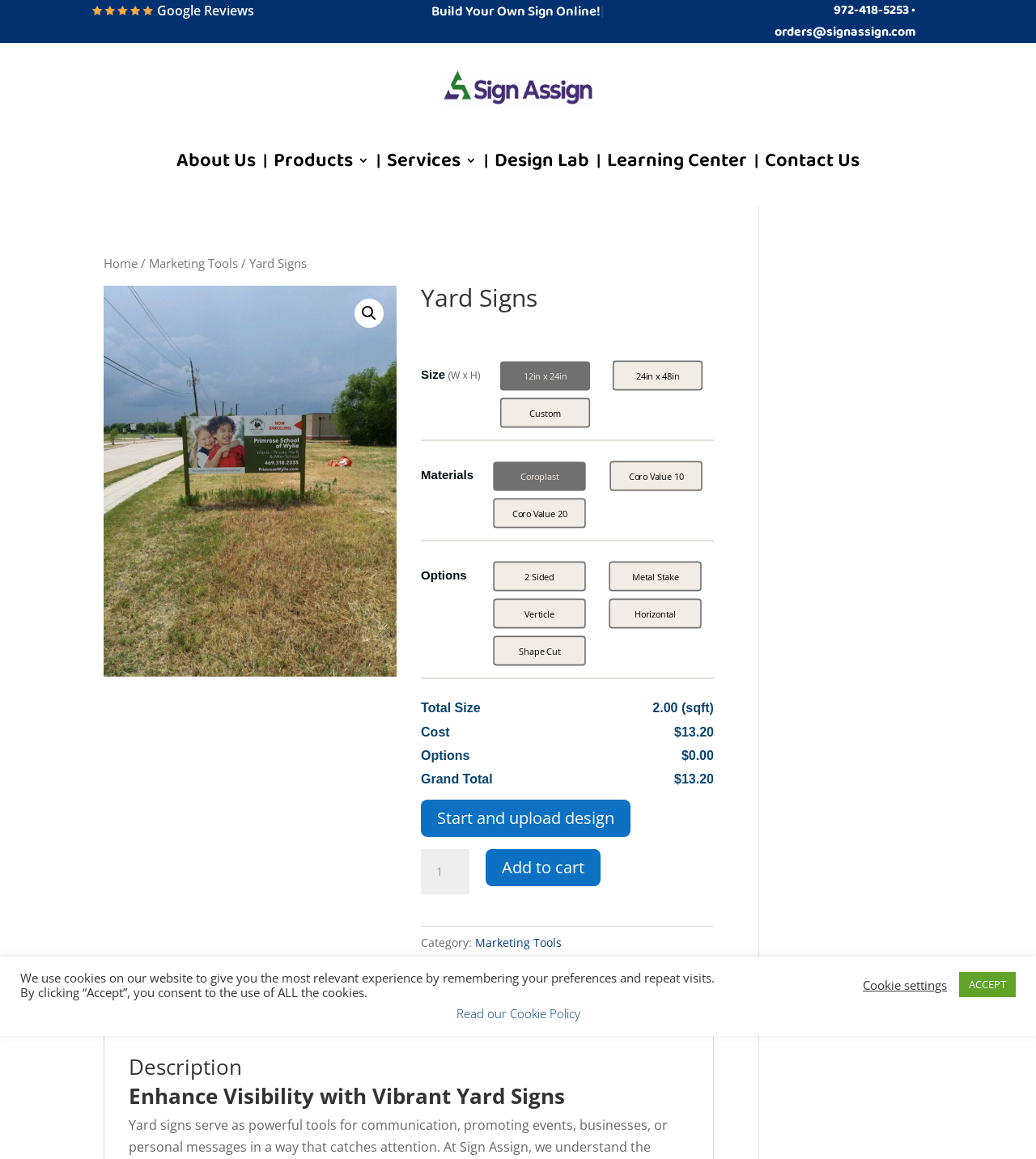What is the purpose of the yard sign according to the description?
Analyze the image and deliver a detailed answer to the question.

I found the purpose of the yard sign by looking at the heading element with the text 'Enhance Visibility with Vibrant Yard Signs' which is located in the description section of the webpage.